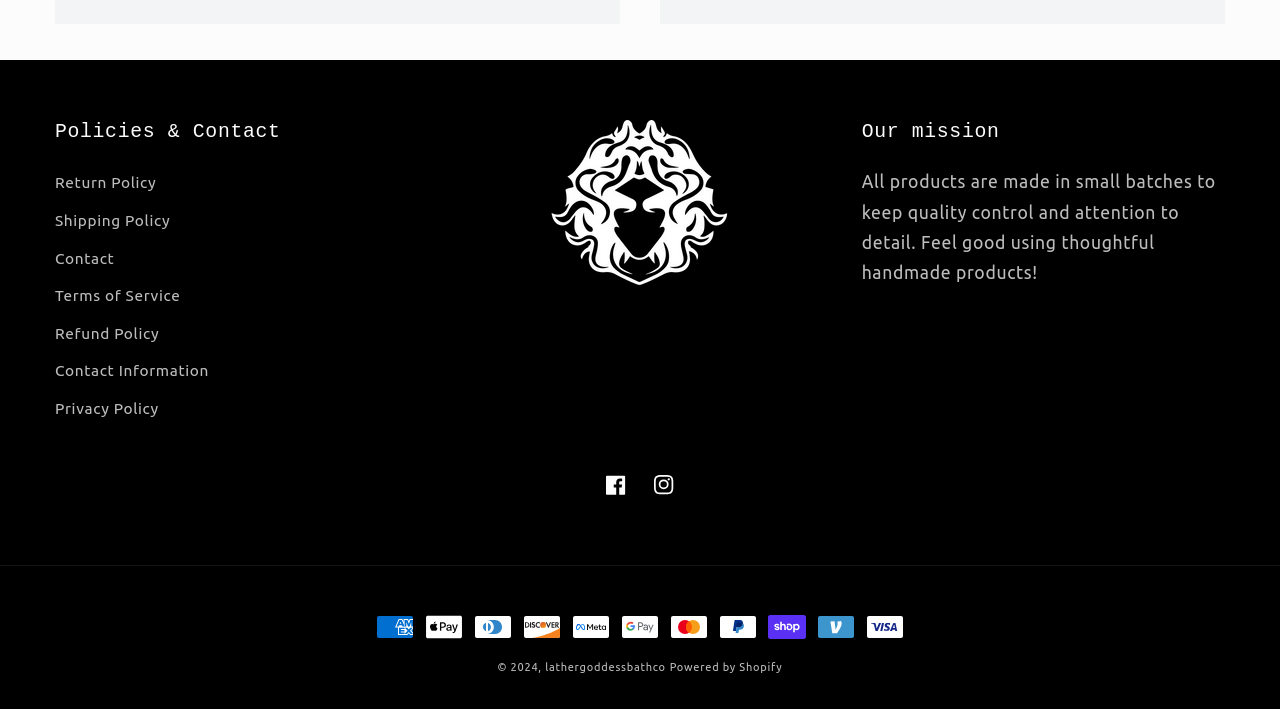Identify the bounding box coordinates necessary to click and complete the given instruction: "Learn about our mission".

[0.673, 0.169, 0.957, 0.205]